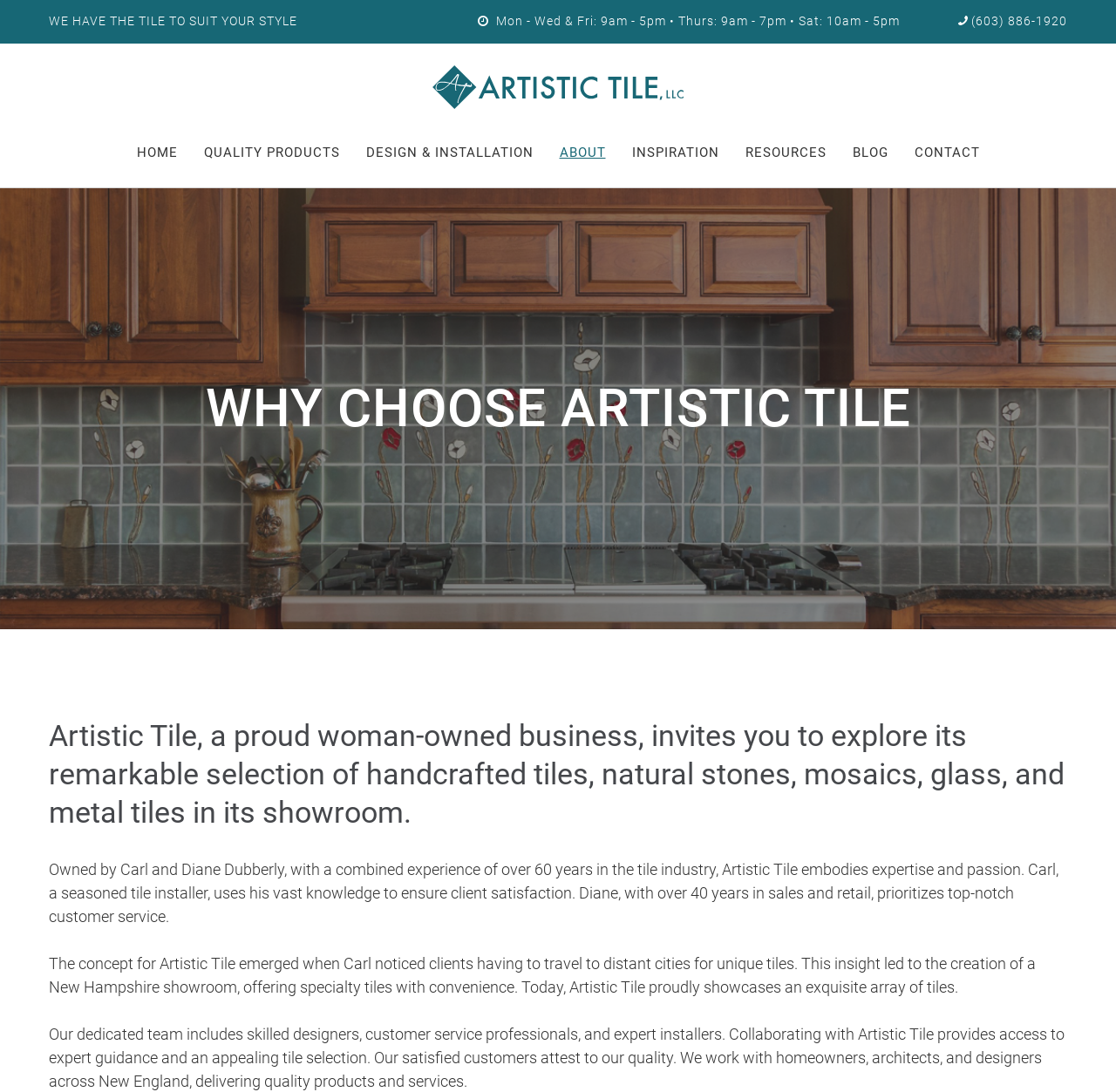Locate the bounding box coordinates of the element that should be clicked to execute the following instruction: "Learn about the quality products".

[0.182, 0.132, 0.304, 0.148]